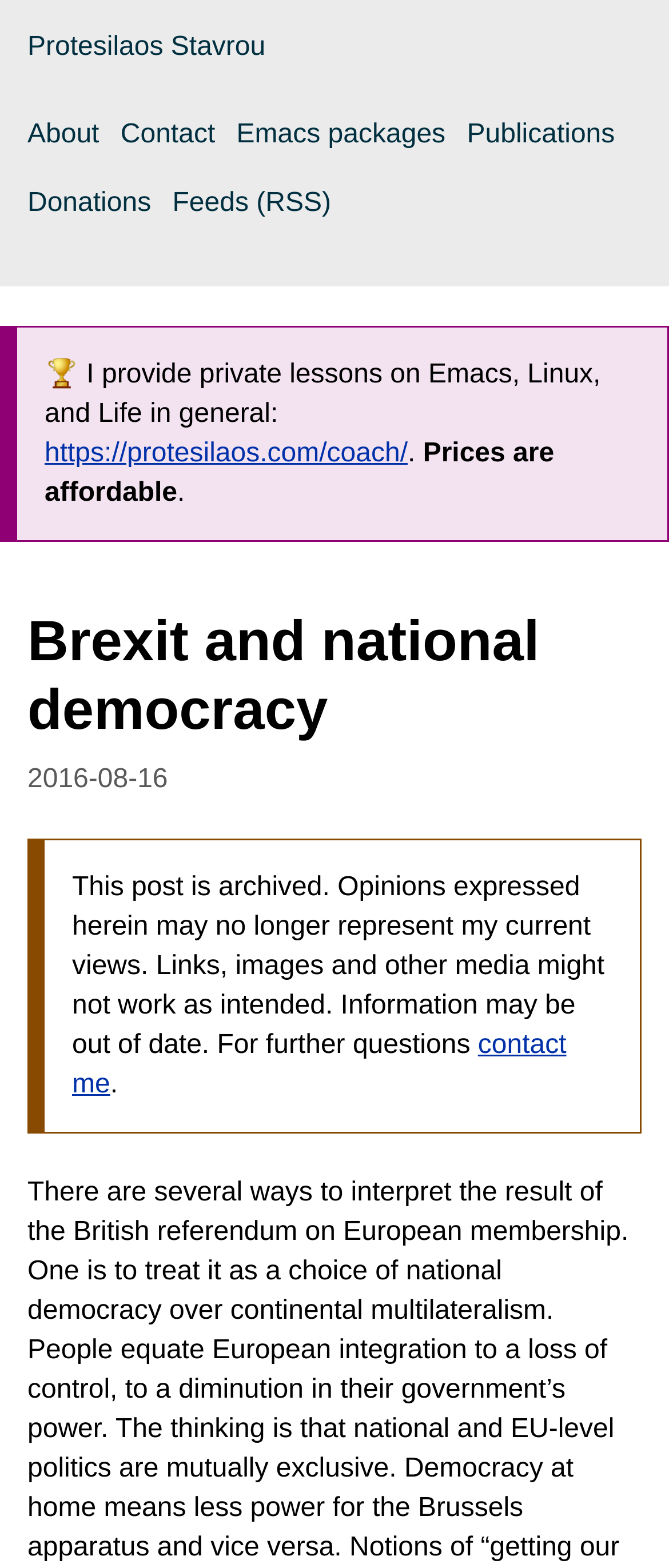Using the information in the image, give a comprehensive answer to the question: 
What is the author offering private lessons on?

The author is offering private lessons on Emacs, Linux, and Life in general, as indicated by the text 'I provide private lessons on Emacs, Linux, and Life in general:' found above the link 'https://protesilaos.com/coach/'. This suggests that the author is an expert in these areas and is offering private lessons to others.